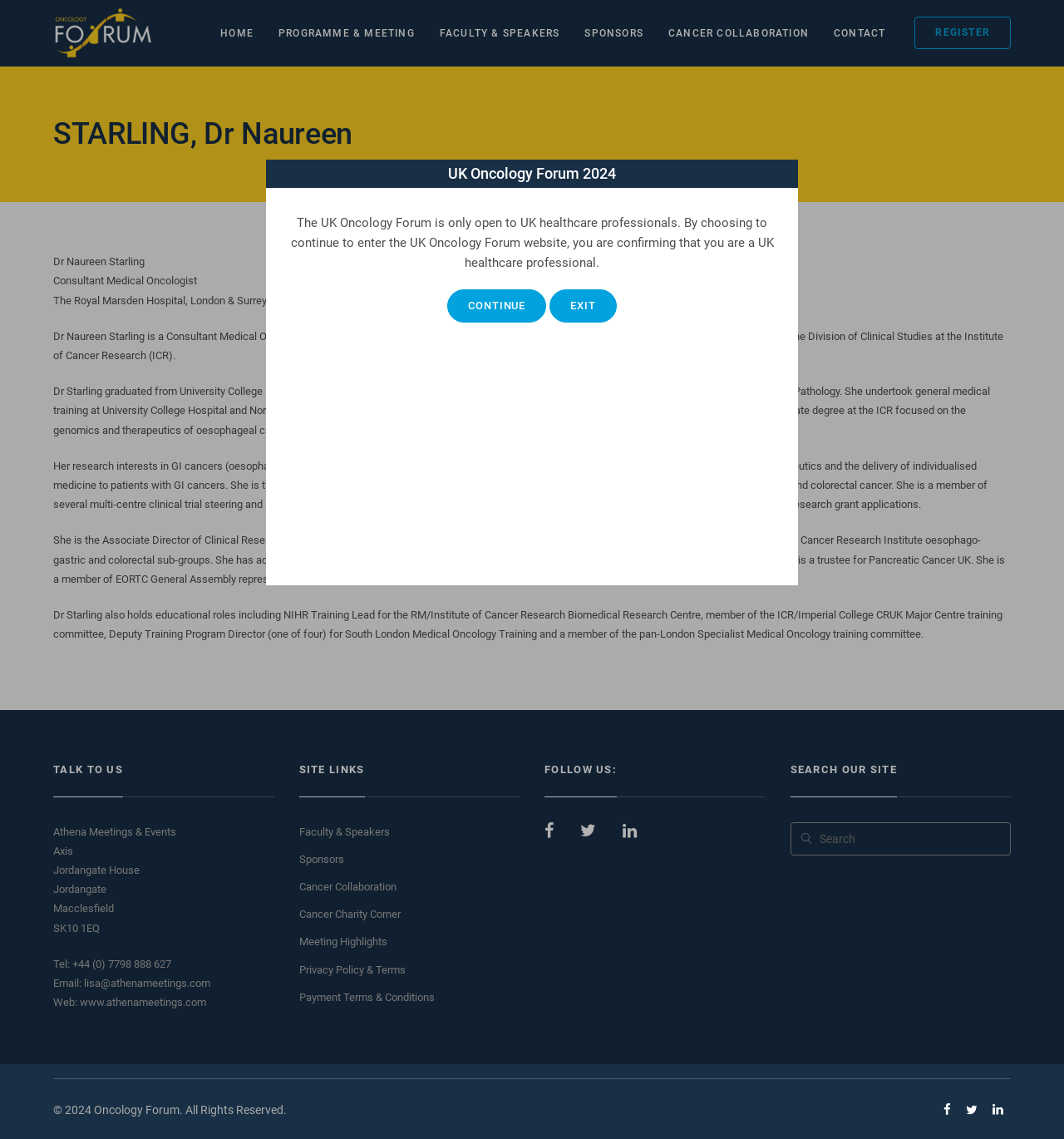Provide the bounding box coordinates of the HTML element this sentence describes: "Payment Terms & Conditions".

[0.281, 0.87, 0.408, 0.881]